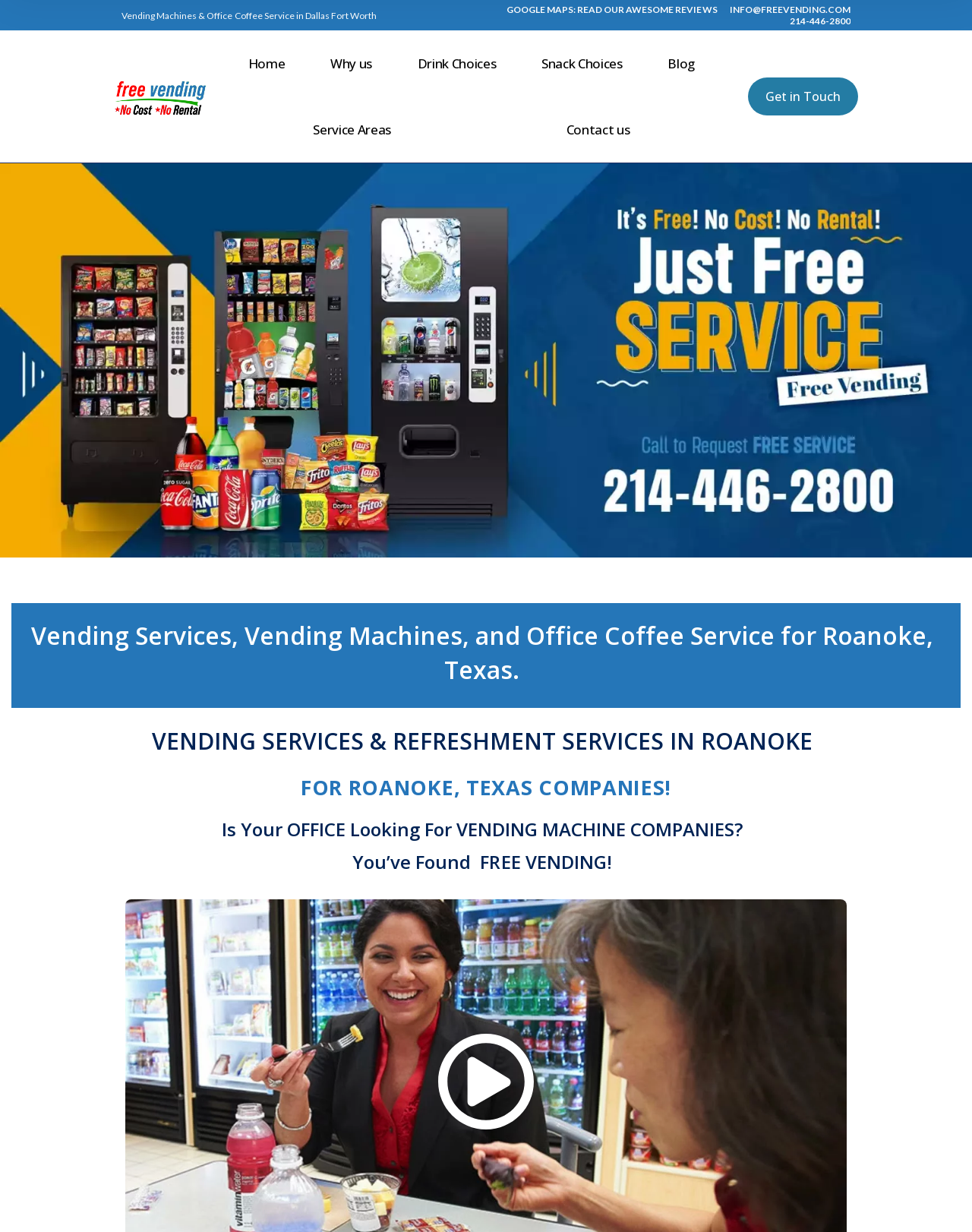Determine the bounding box coordinates for the clickable element to execute this instruction: "Click the logo". Provide the coordinates as four float numbers between 0 and 1, i.e., [left, top, right, bottom].

[0.117, 0.085, 0.214, 0.1]